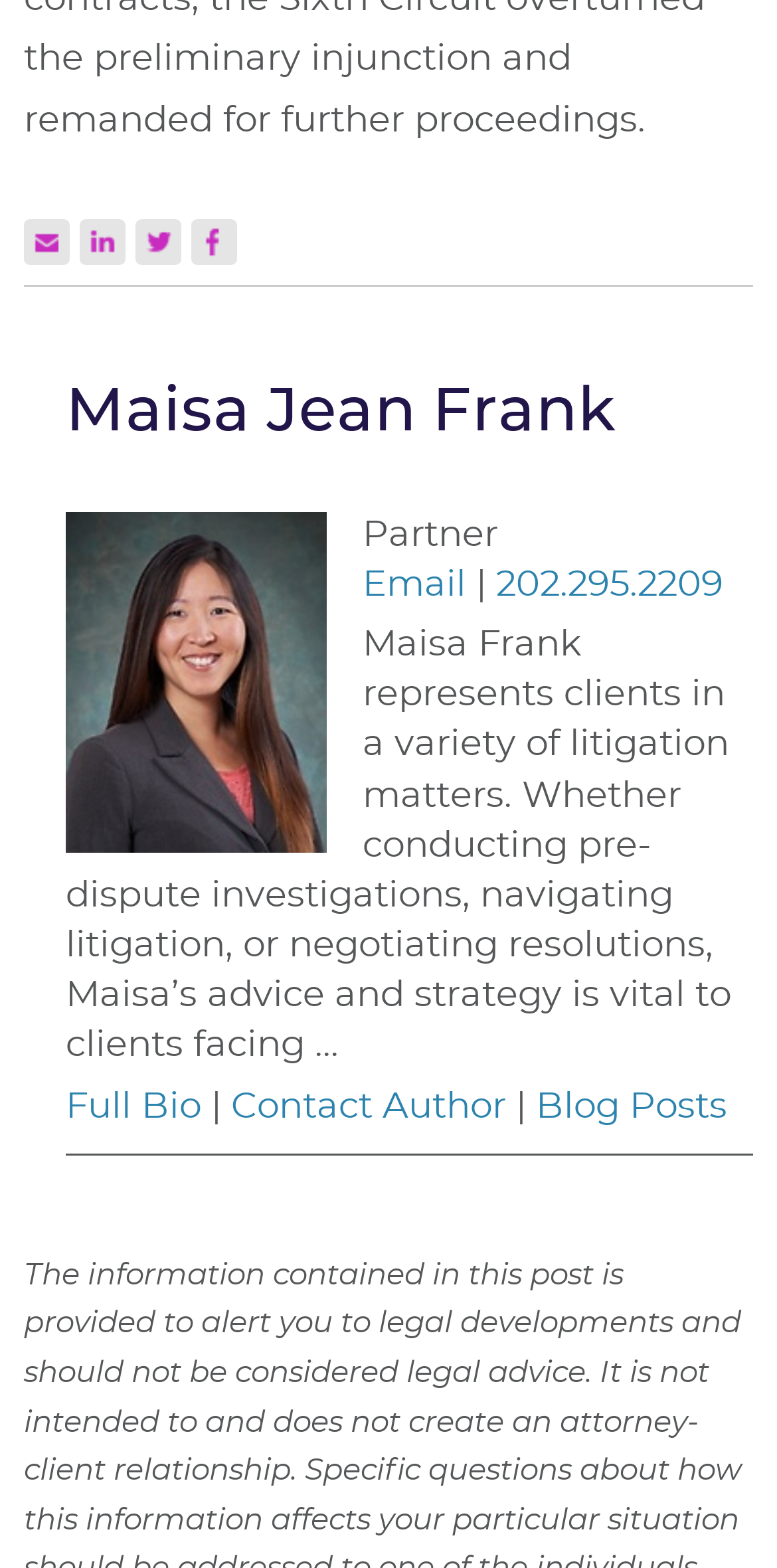Pinpoint the bounding box coordinates of the clickable element to carry out the following instruction: "View Maisa Jean Frank's full bio."

[0.085, 0.695, 0.259, 0.717]